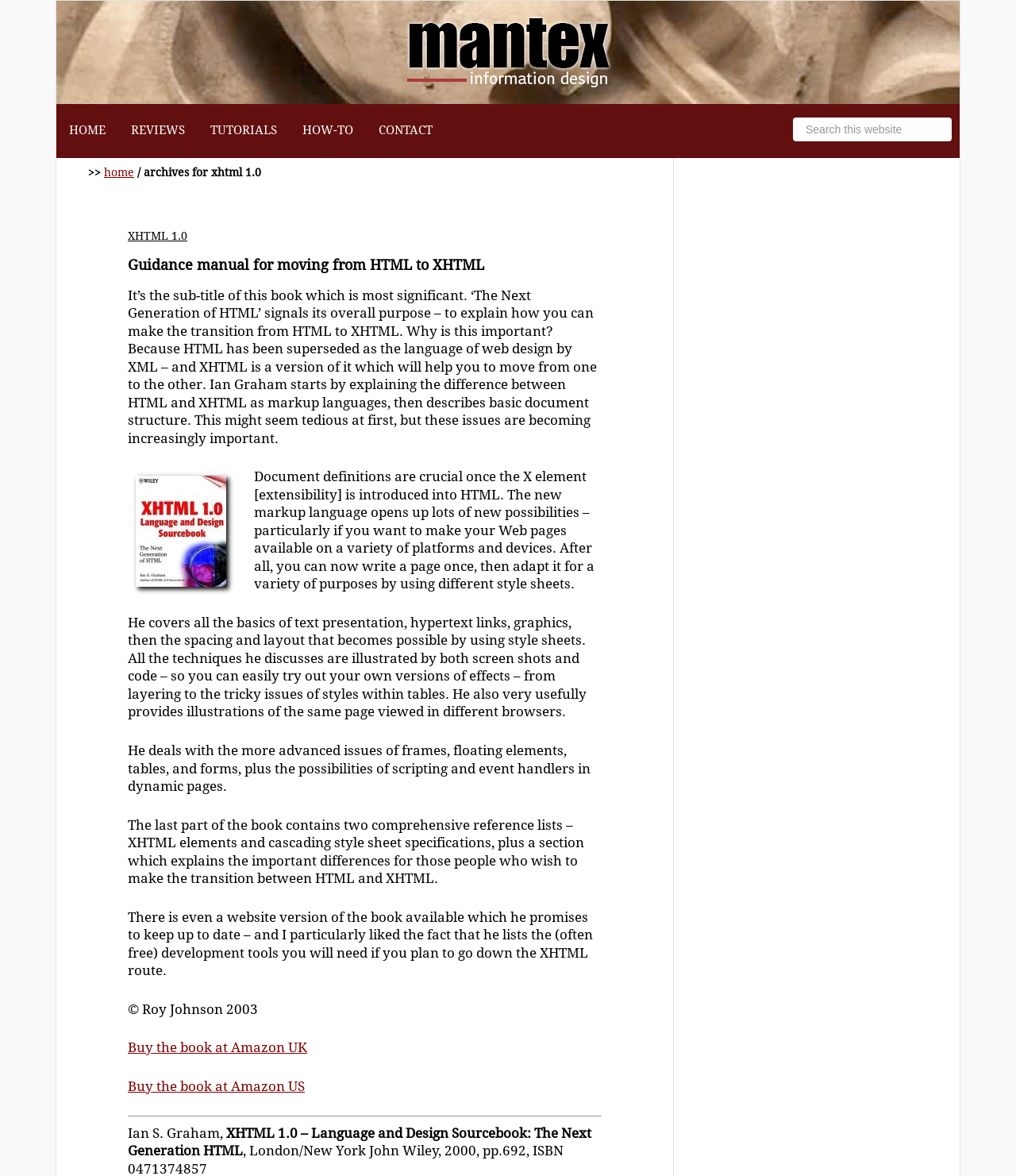Find the bounding box coordinates for the area you need to click to carry out the instruction: "Buy the book at Amazon UK". The coordinates should be four float numbers between 0 and 1, indicated as [left, top, right, bottom].

[0.126, 0.884, 0.302, 0.897]